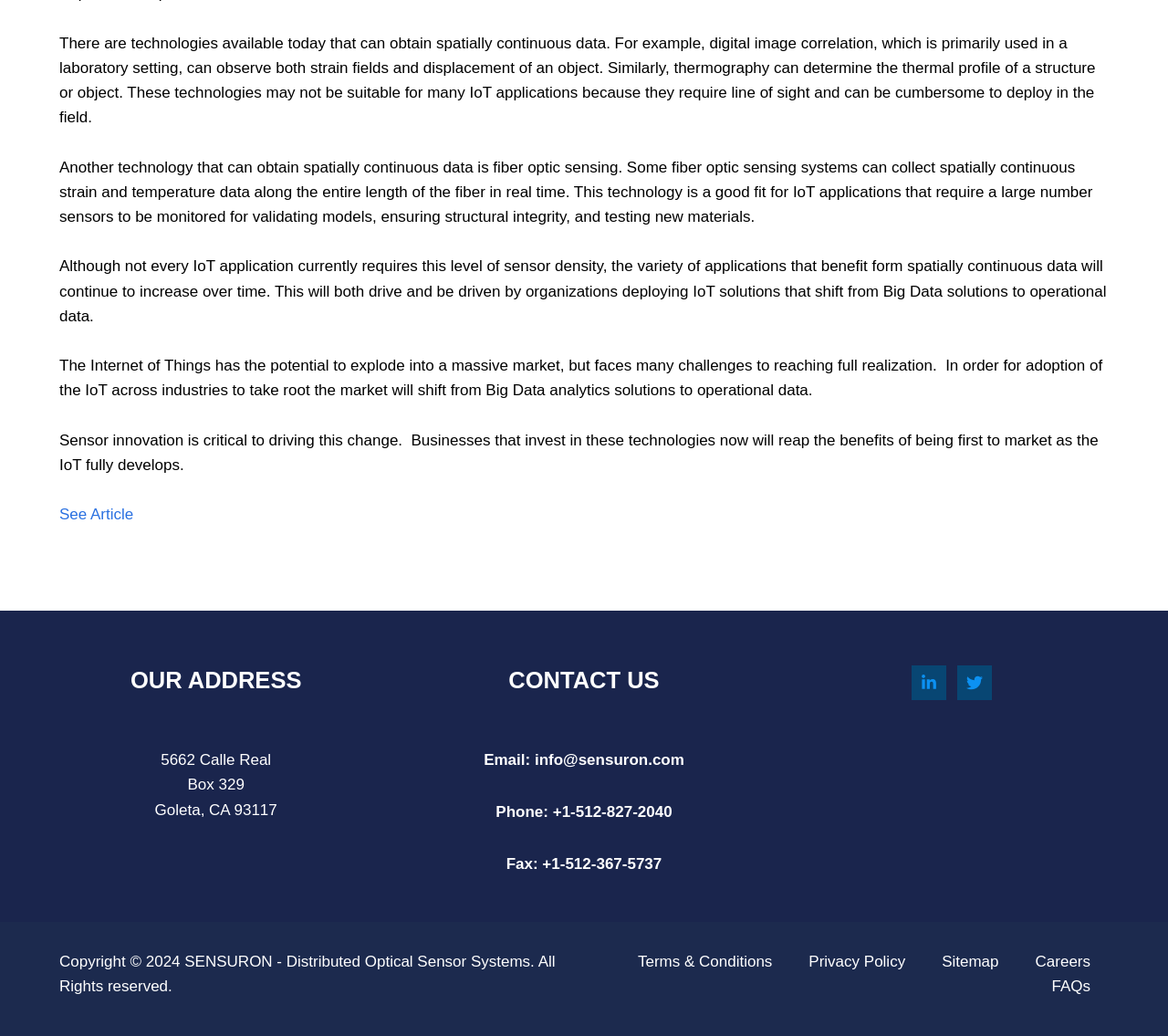Please determine the bounding box coordinates for the element that should be clicked to follow these instructions: "Go to SENSURON homepage".

[0.158, 0.92, 0.233, 0.937]